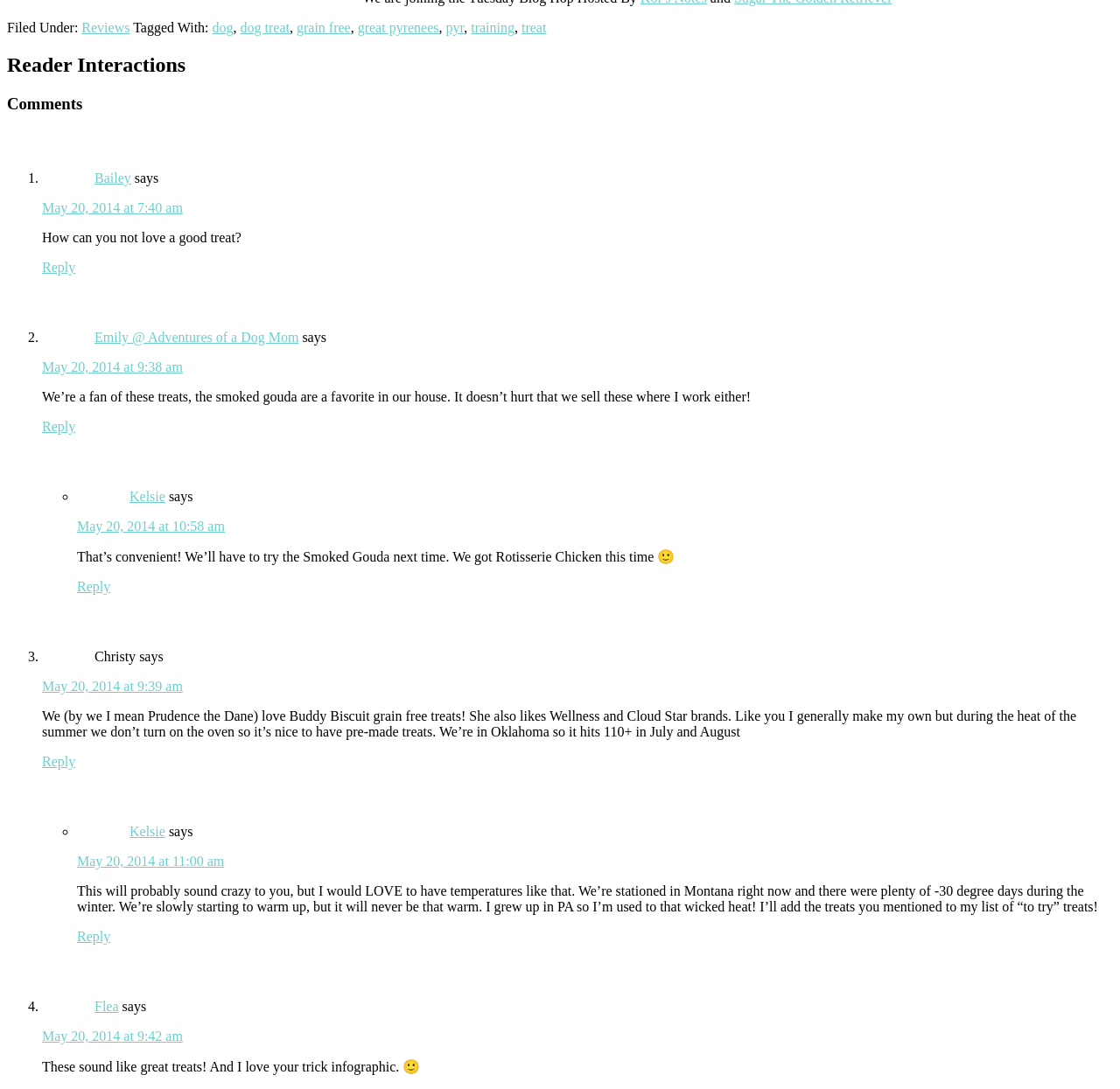Identify the bounding box coordinates of the region I need to click to complete this instruction: "Reply to Bailey".

[0.038, 0.239, 0.067, 0.252]